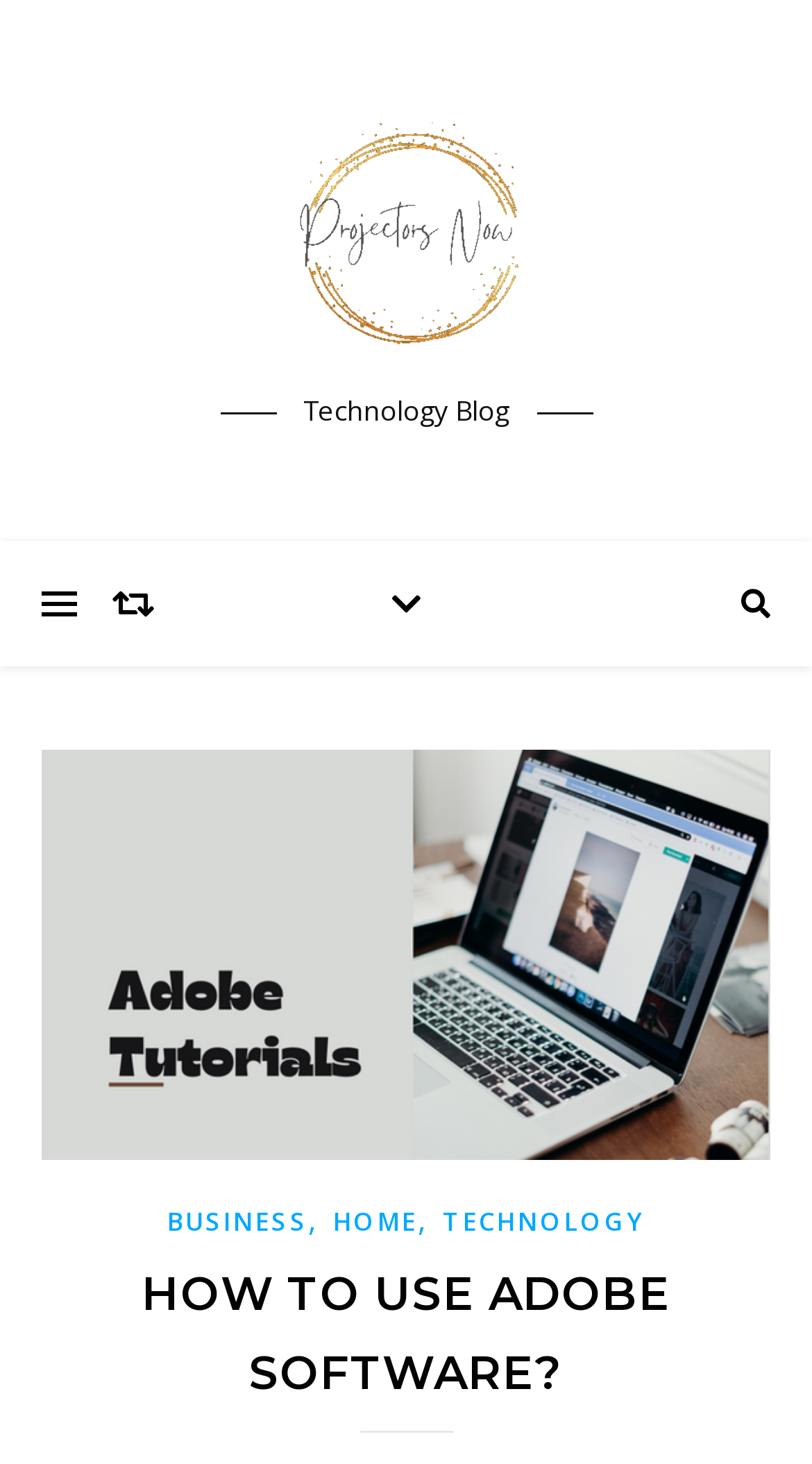Provide your answer in one word or a succinct phrase for the question: 
What is the category of the blog?

Technology